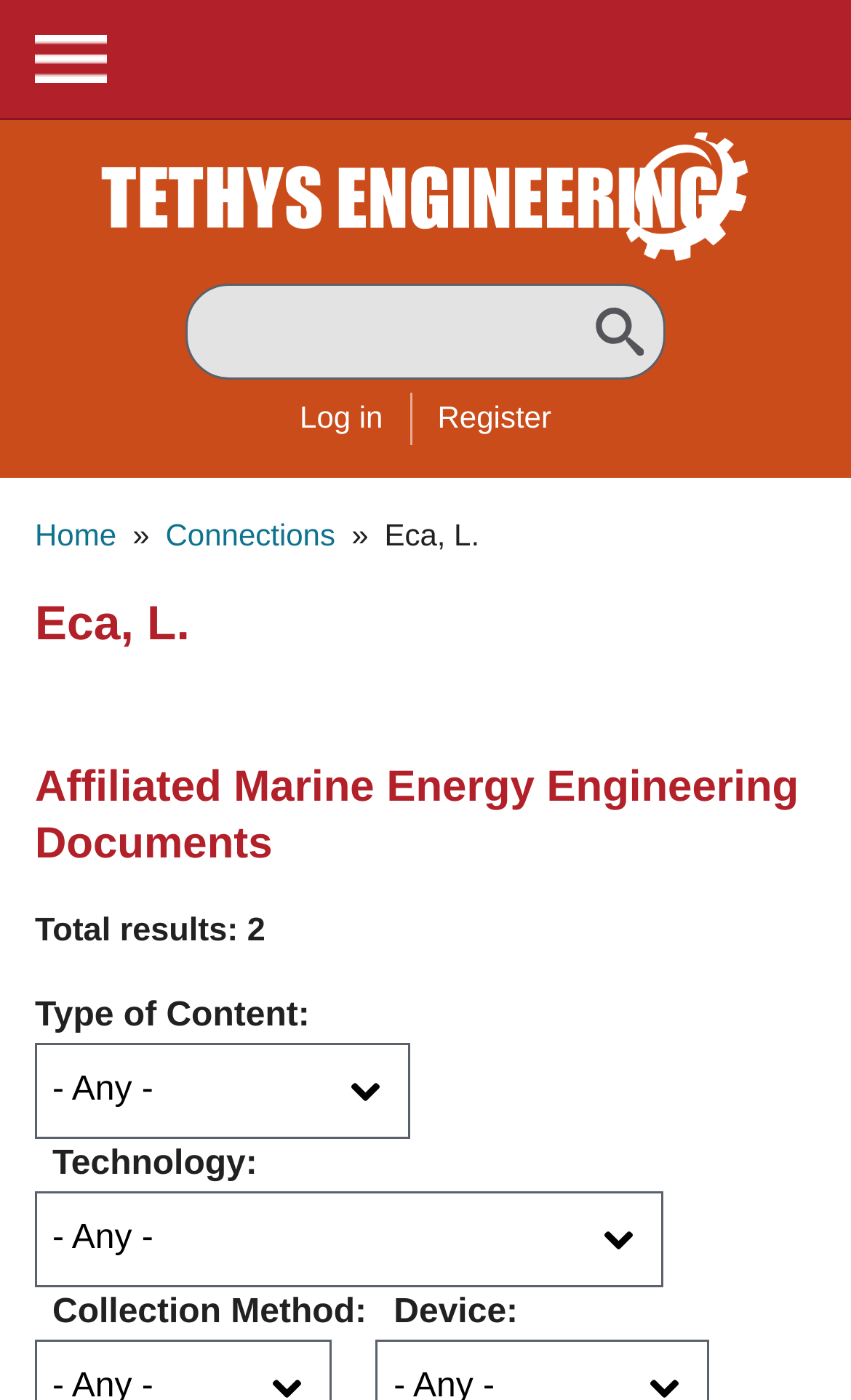What is the name of the logo?
Look at the image and respond with a one-word or short phrase answer.

Tethys Engineering Logo